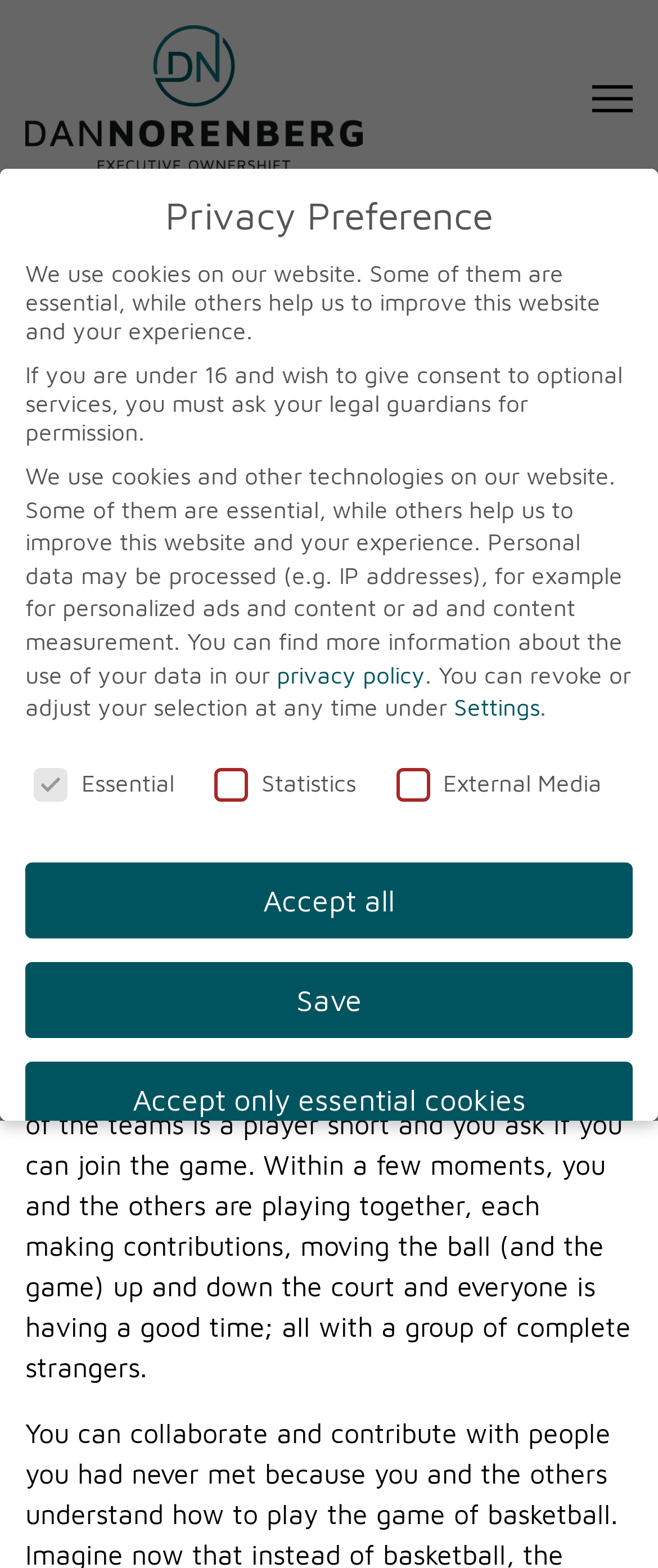Identify the bounding box coordinates of the element that should be clicked to fulfill this task: "Go to homepage". The coordinates should be provided as four float numbers between 0 and 1, i.e., [left, top, right, bottom].

None